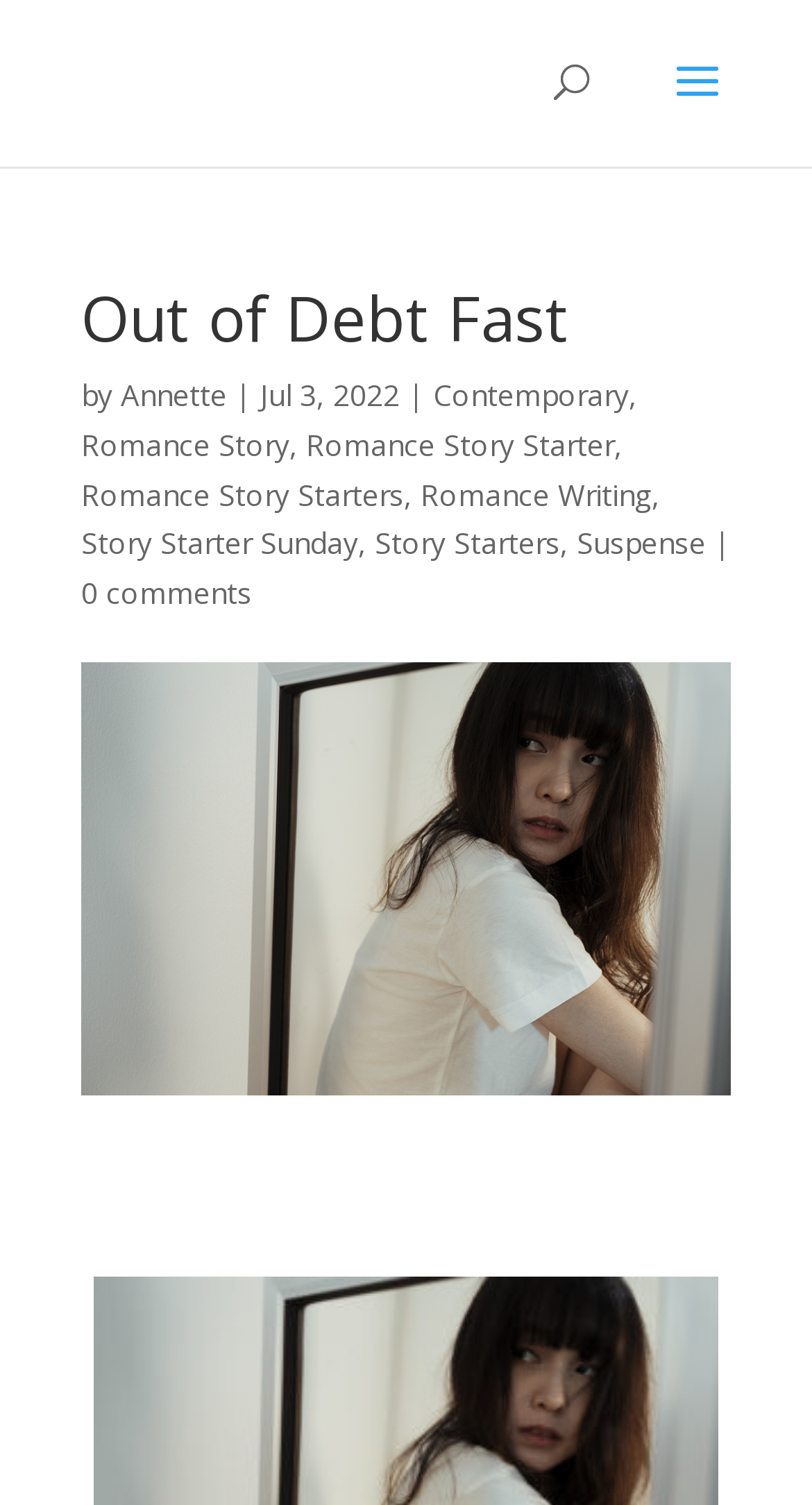Predict the bounding box coordinates of the area that should be clicked to accomplish the following instruction: "read Romance Story Starter". The bounding box coordinates should consist of four float numbers between 0 and 1, i.e., [left, top, right, bottom].

[0.377, 0.282, 0.756, 0.308]